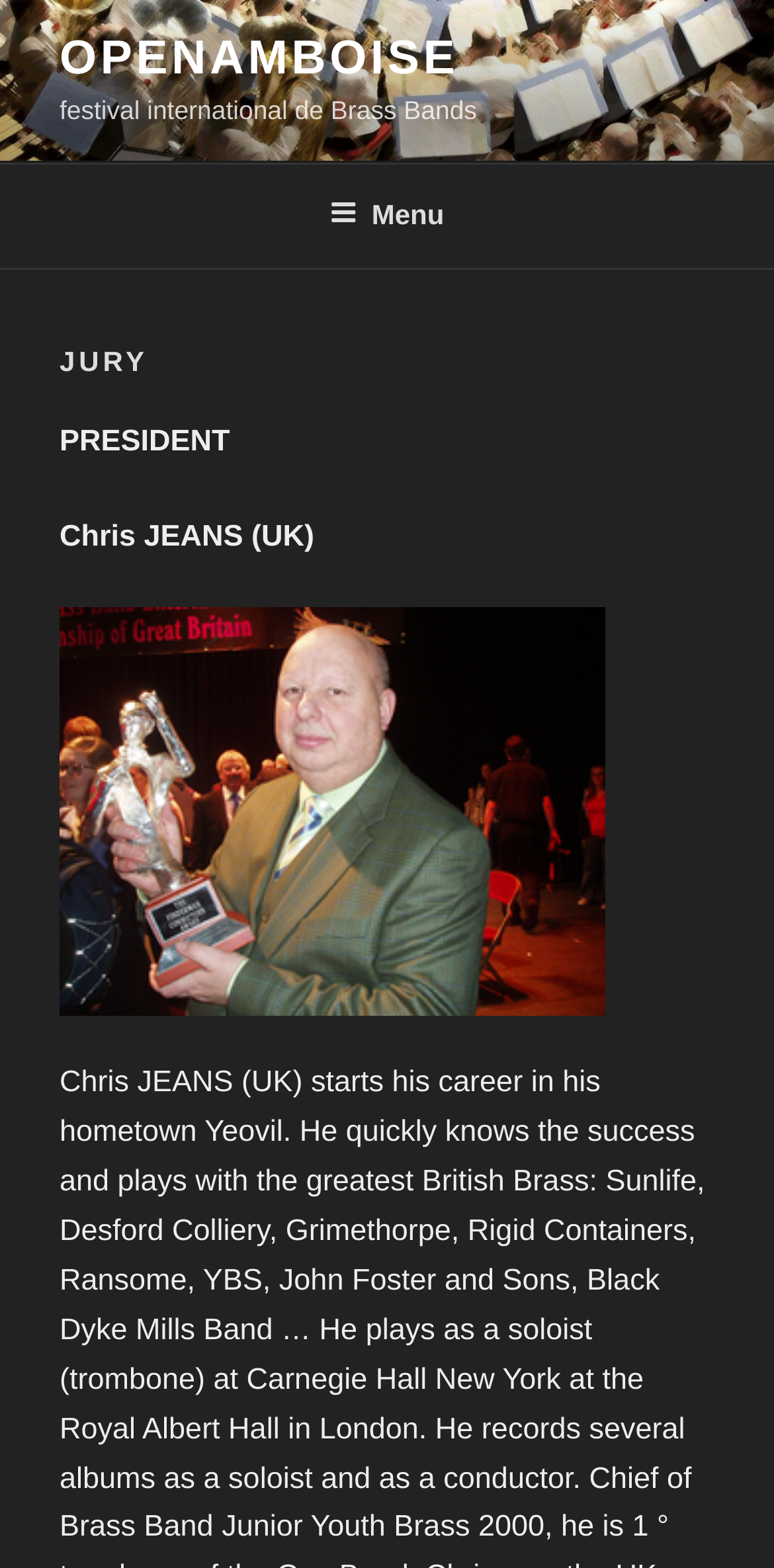What is the name of the festival?
From the image, respond using a single word or phrase.

festival international de Brass Bands